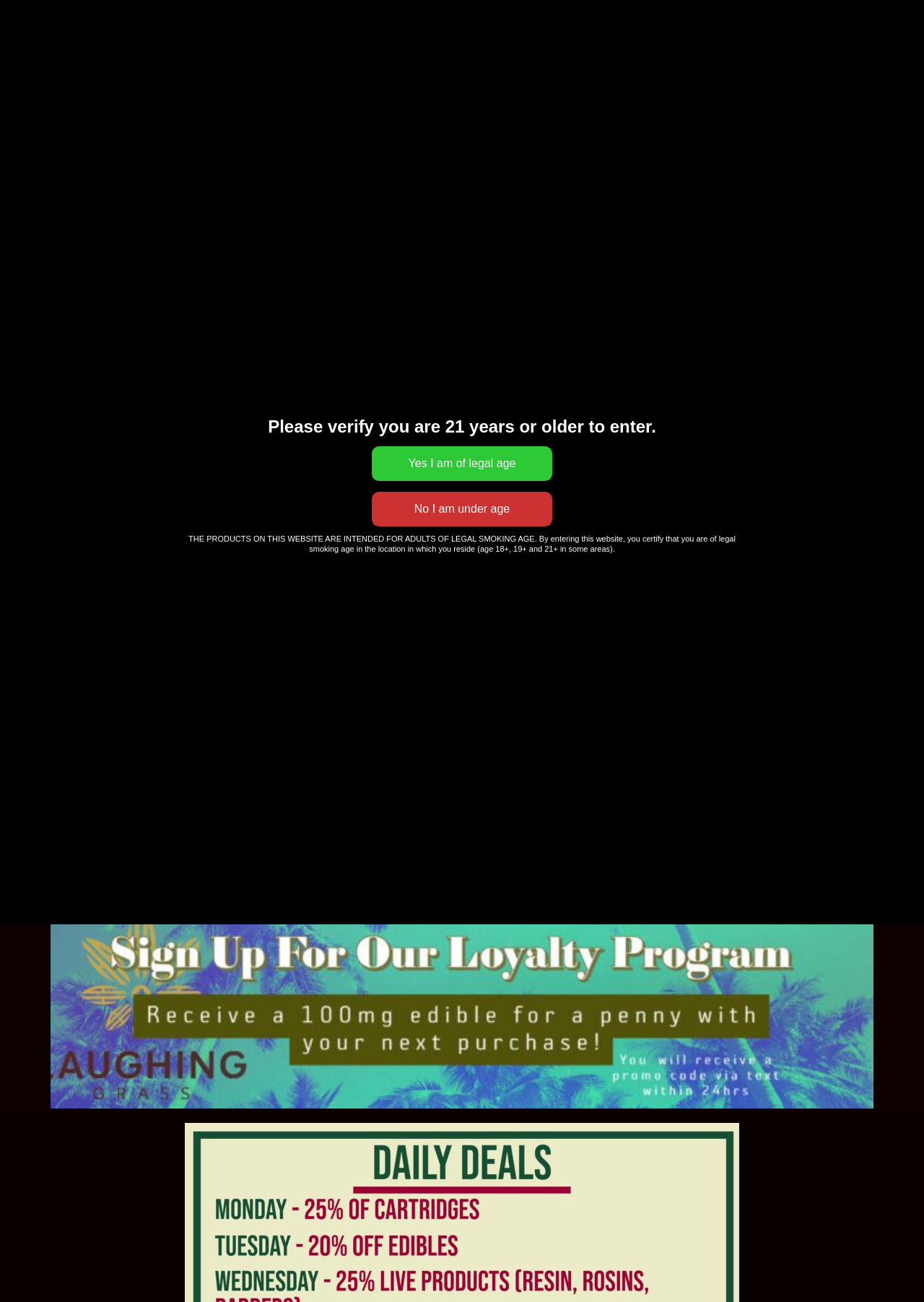What is the age requirement to enter this website?
Based on the image, give a one-word or short phrase answer.

21 years or older